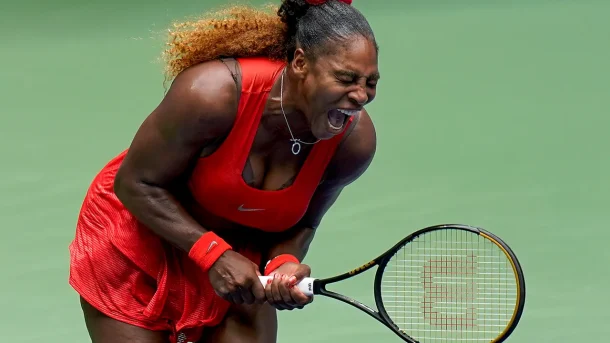What is the color of the tennis court?
Look at the webpage screenshot and answer the question with a detailed explanation.

The caption describes the background of the image as a 'bright green tennis court', which clearly indicates that the color of the tennis court is green.